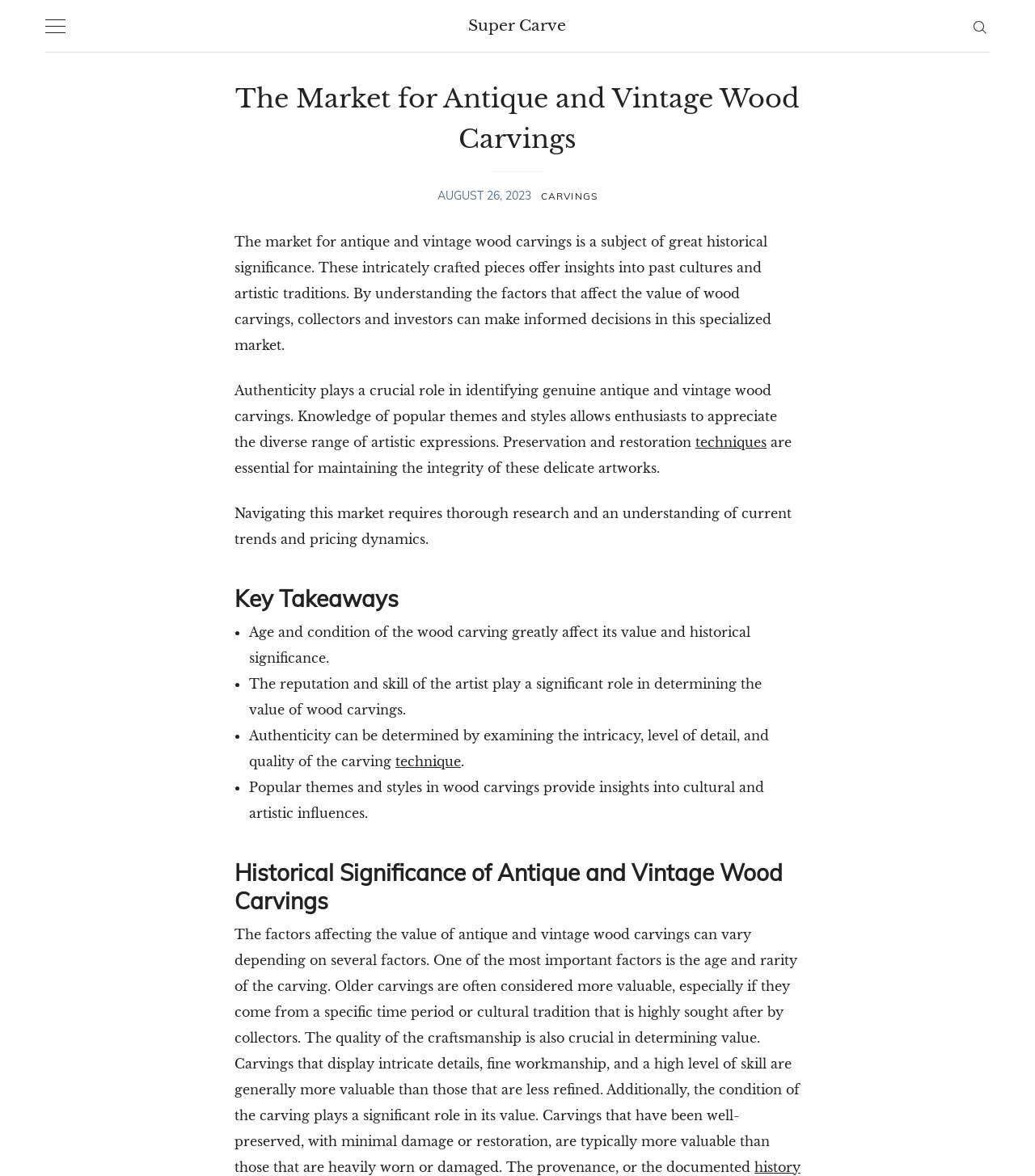Find the bounding box coordinates for the HTML element described as: "Carvings". The coordinates should consist of four float values between 0 and 1, i.e., [left, top, right, bottom].

[0.522, 0.162, 0.578, 0.172]